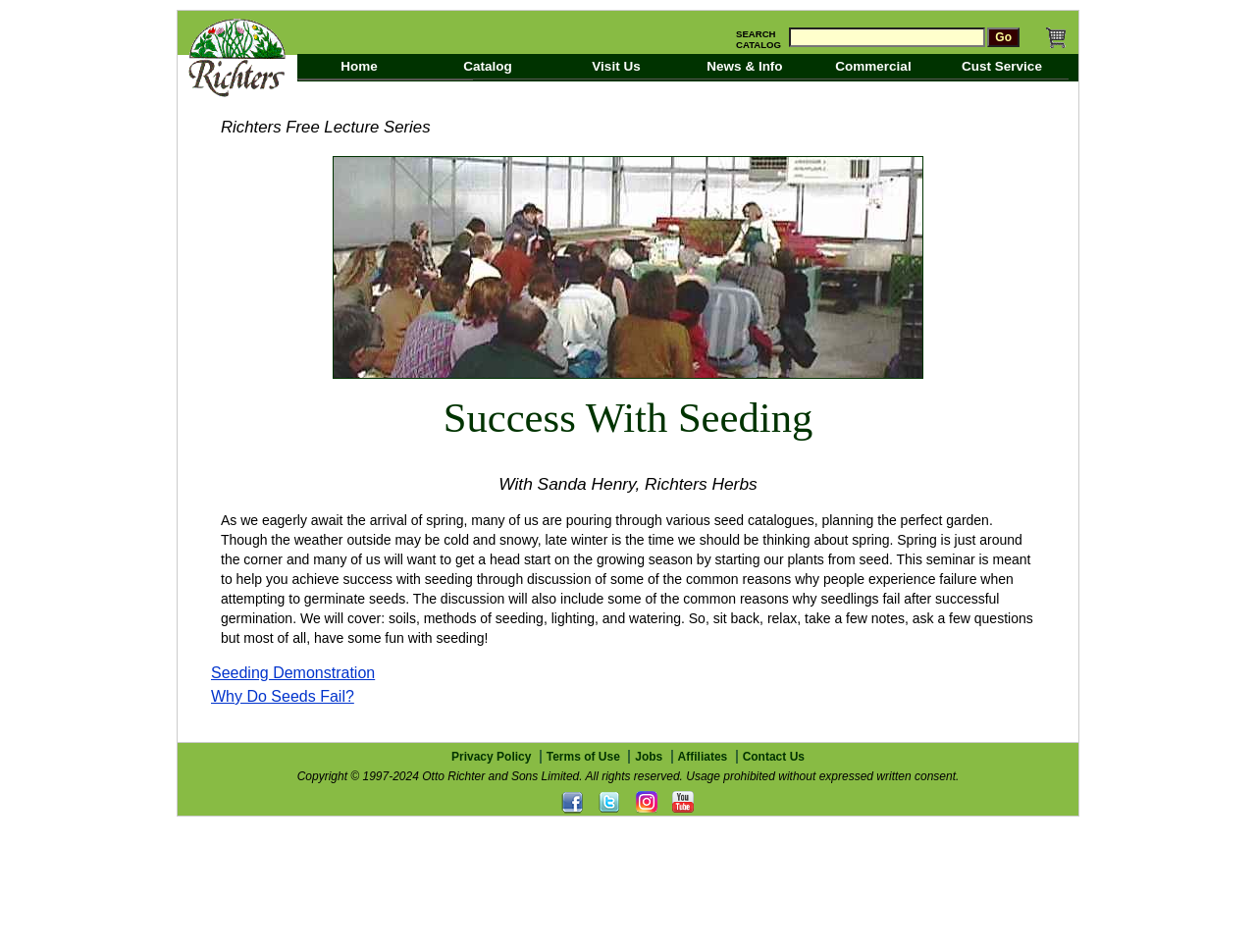Respond with a single word or phrase for the following question: 
What is the search catalog button text?

Go